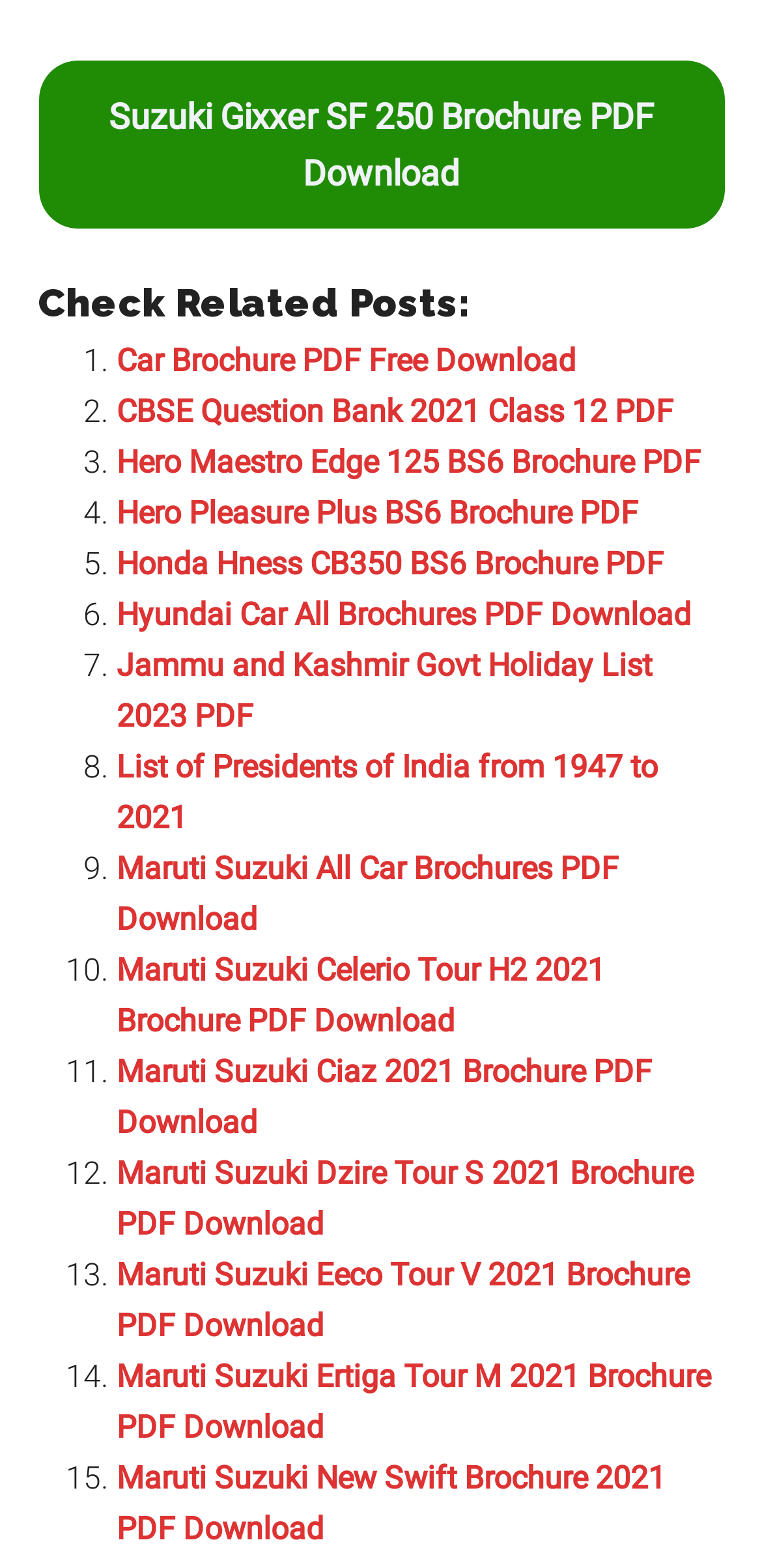Determine the bounding box coordinates of the region that needs to be clicked to achieve the task: "Open Maruti Suzuki New Swift Brochure 2021 PDF Download".

[0.153, 0.931, 0.873, 0.987]